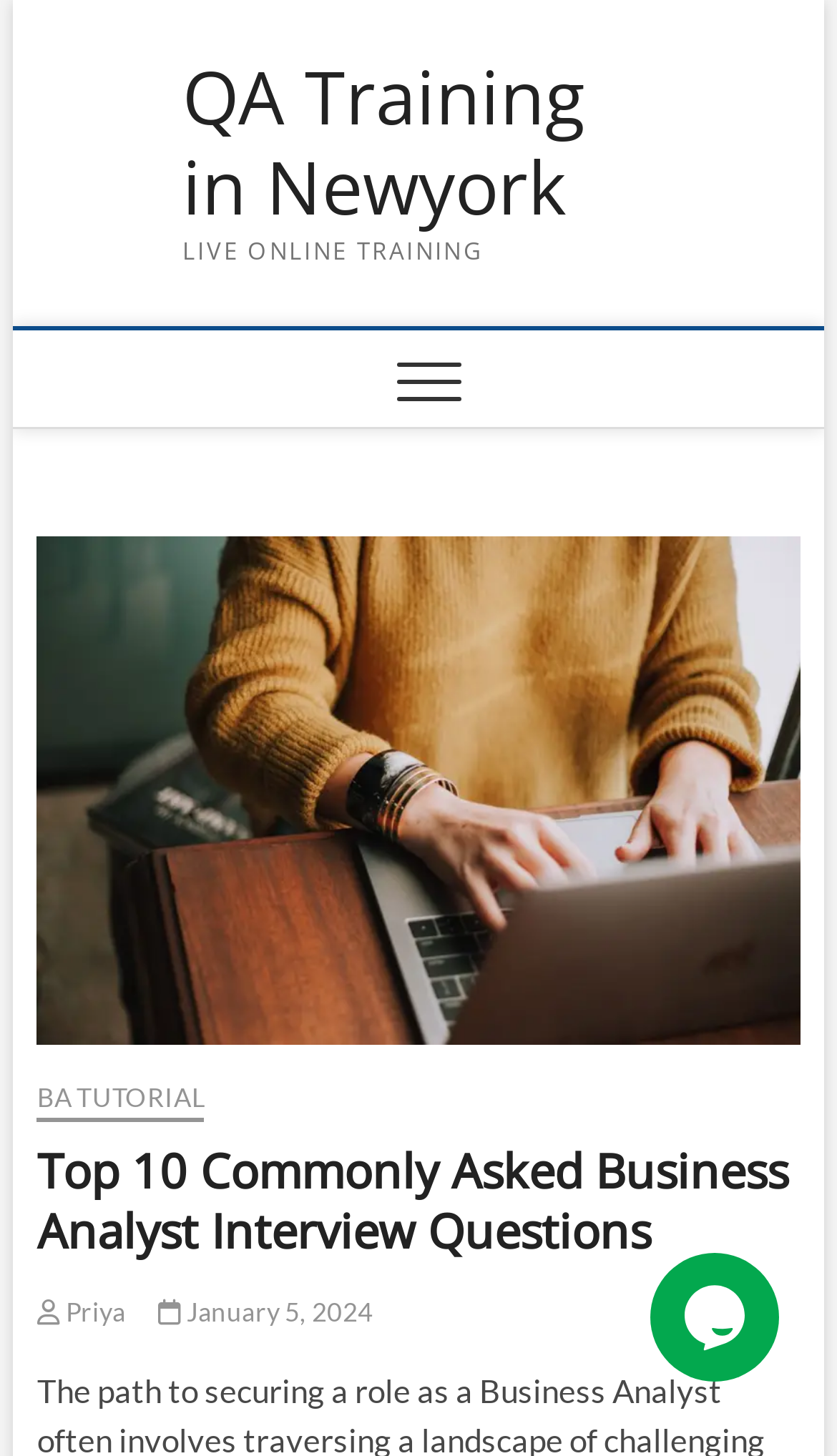Locate the bounding box of the UI element based on this description: "Priya". Provide four float numbers between 0 and 1 as [left, top, right, bottom].

[0.044, 0.889, 0.15, 0.912]